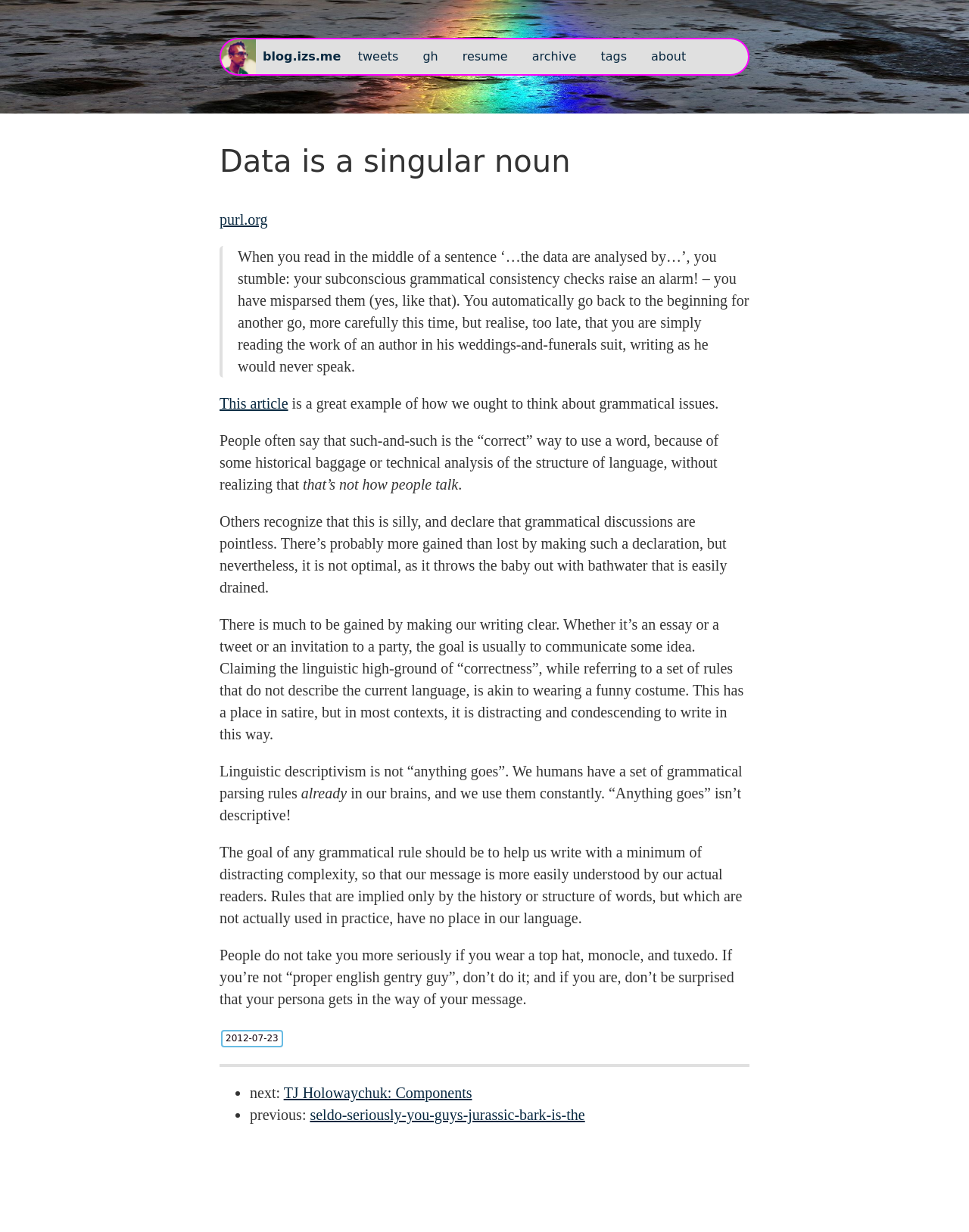Please specify the bounding box coordinates in the format (top-left x, top-left y, bottom-right x, bottom-right y), with all values as floating point numbers between 0 and 1. Identify the bounding box of the UI element described by: TJ Holowaychuk: Components

[0.293, 0.88, 0.487, 0.894]